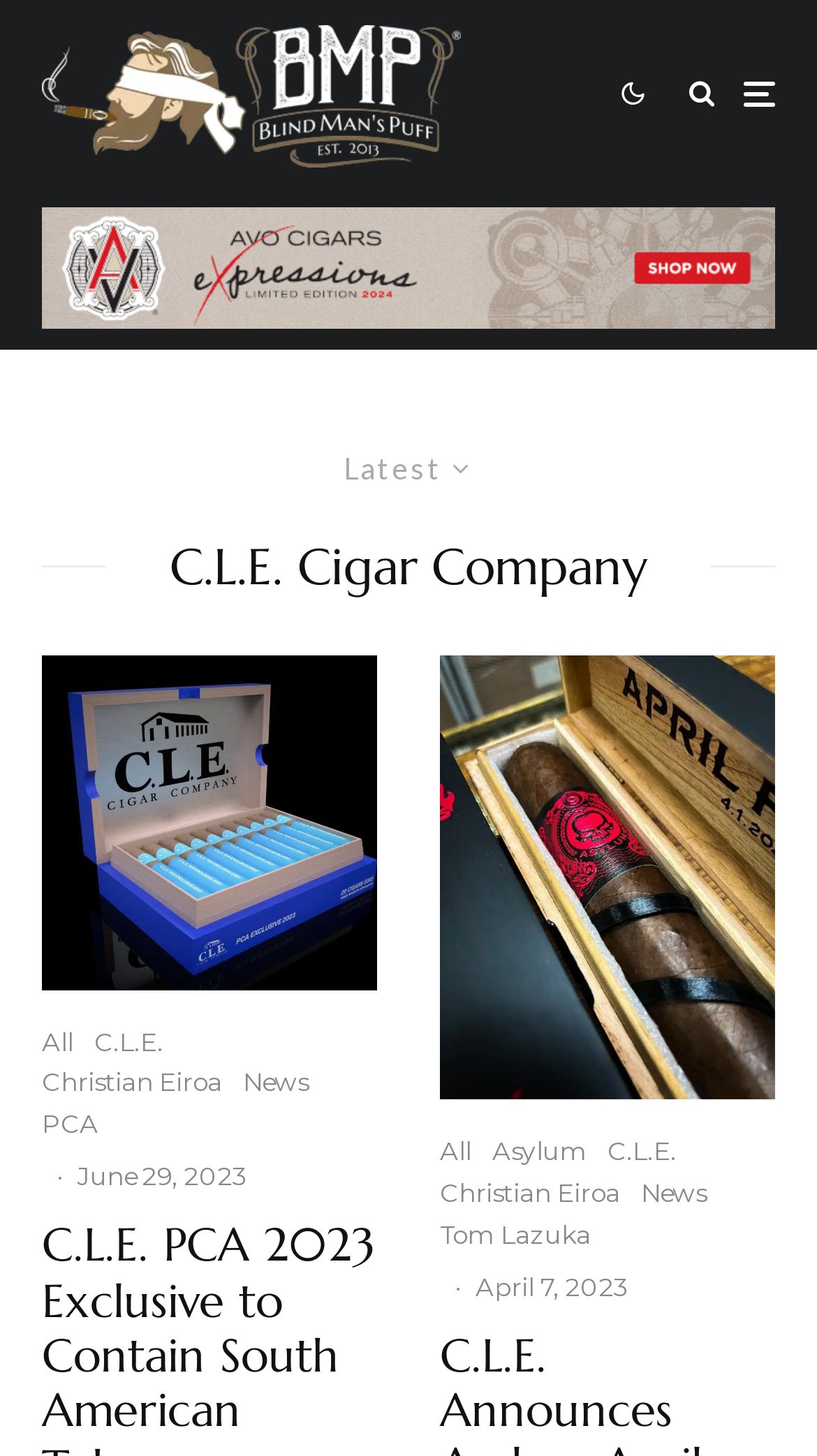Can you find the bounding box coordinates for the element to click on to achieve the instruction: "Click on the Christian Eiroa link"?

[0.051, 0.73, 0.272, 0.758]